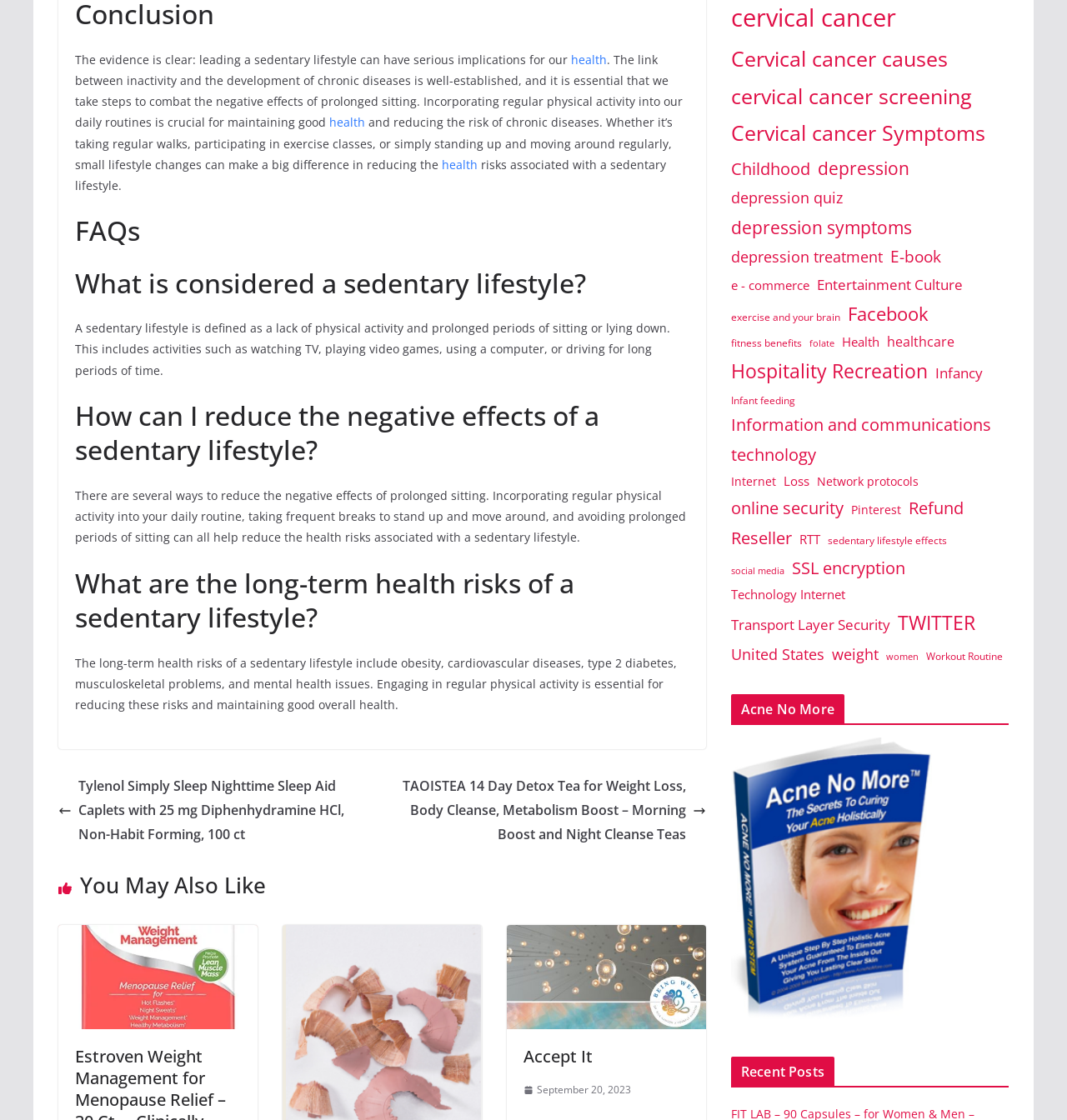Locate the bounding box coordinates of the area where you should click to accomplish the instruction: "Click the 'health' link".

[0.535, 0.046, 0.569, 0.06]